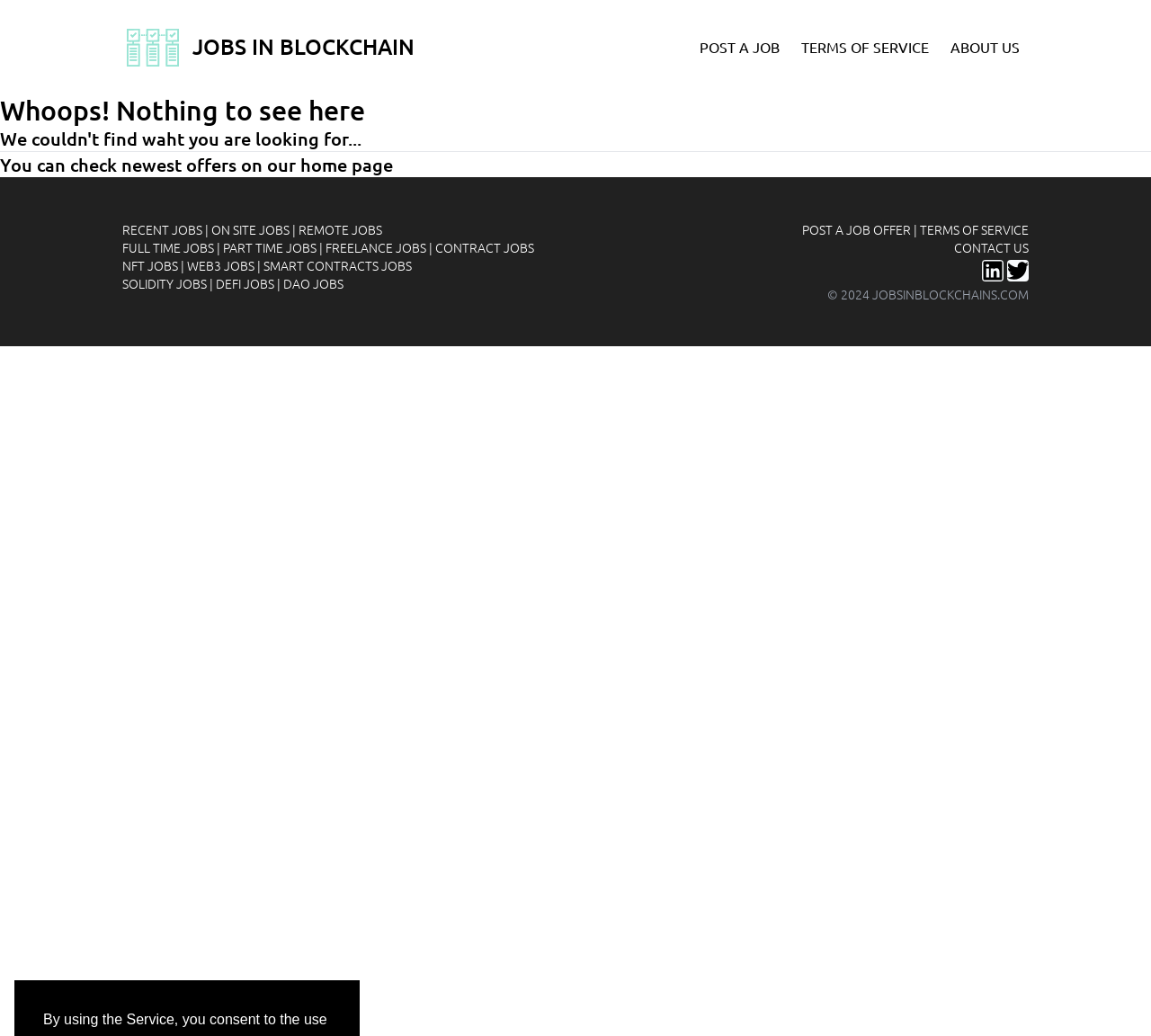Locate the bounding box coordinates of the segment that needs to be clicked to meet this instruction: "Click on the 'CONTACT US' link".

[0.829, 0.23, 0.894, 0.247]